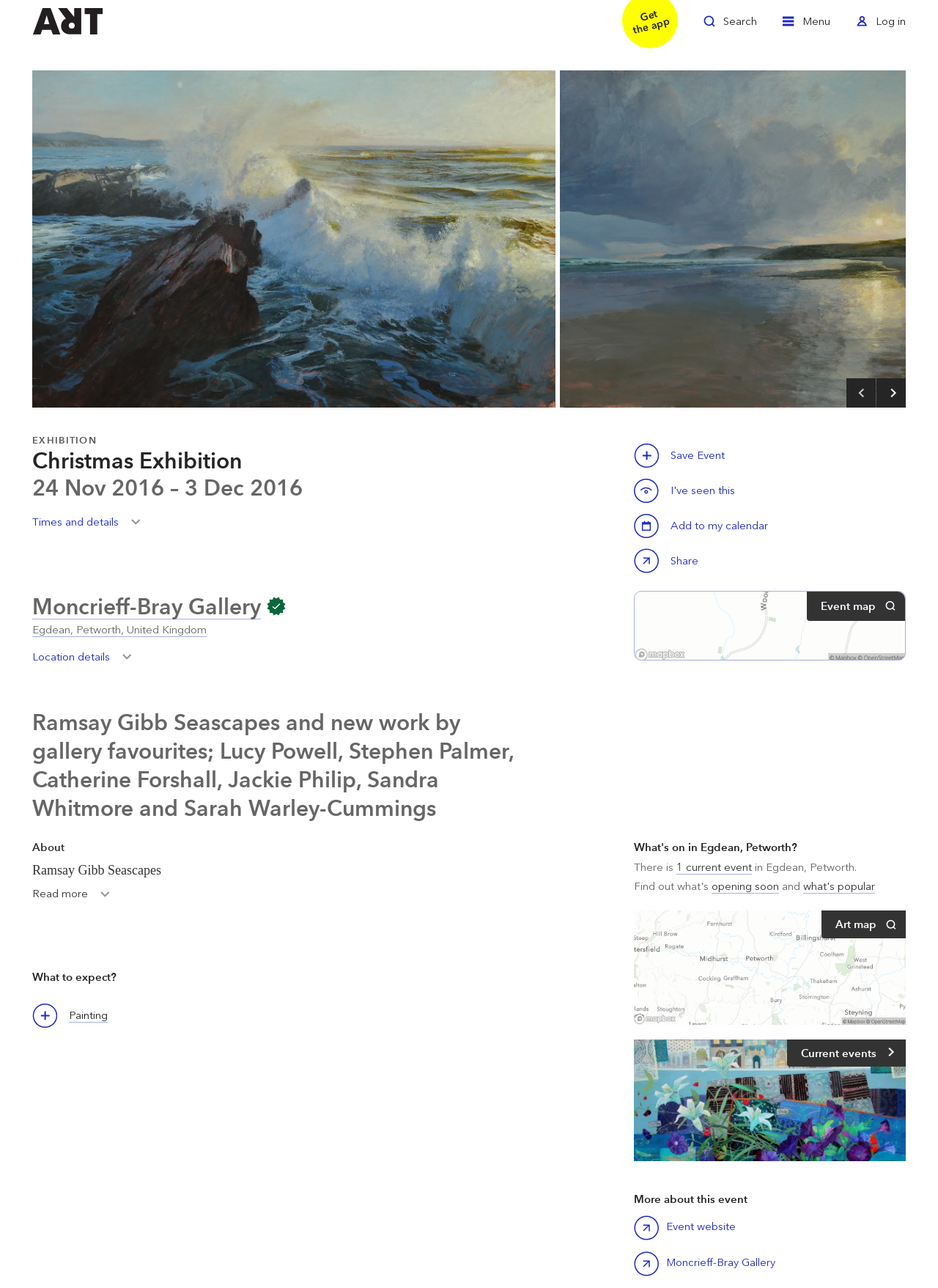Please identify the coordinates of the bounding box that should be clicked to fulfill this instruction: "Save this event".

[0.676, 0.344, 0.703, 0.363]